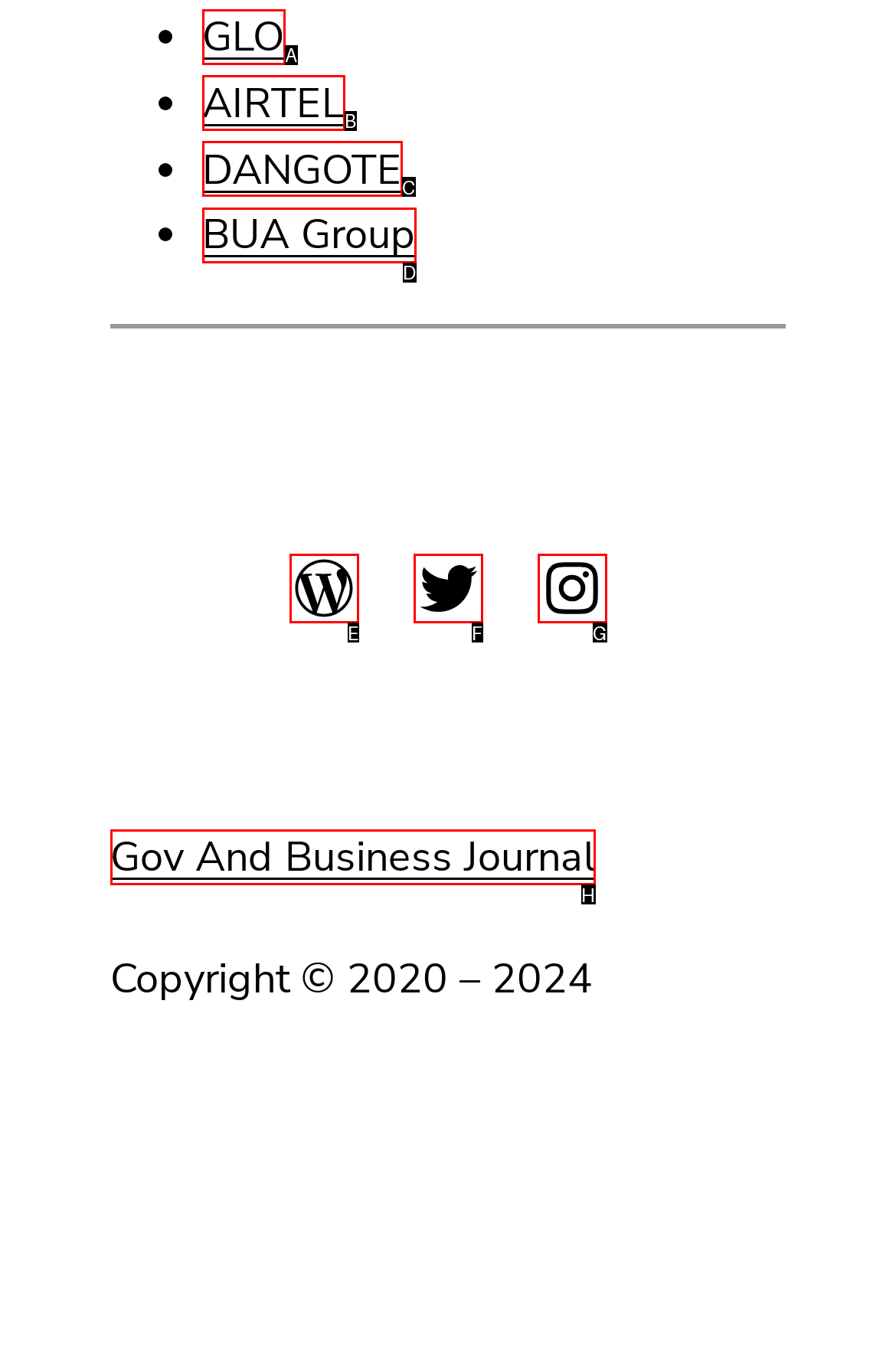Identify the correct letter of the UI element to click for this task: Click on GLO
Respond with the letter from the listed options.

A